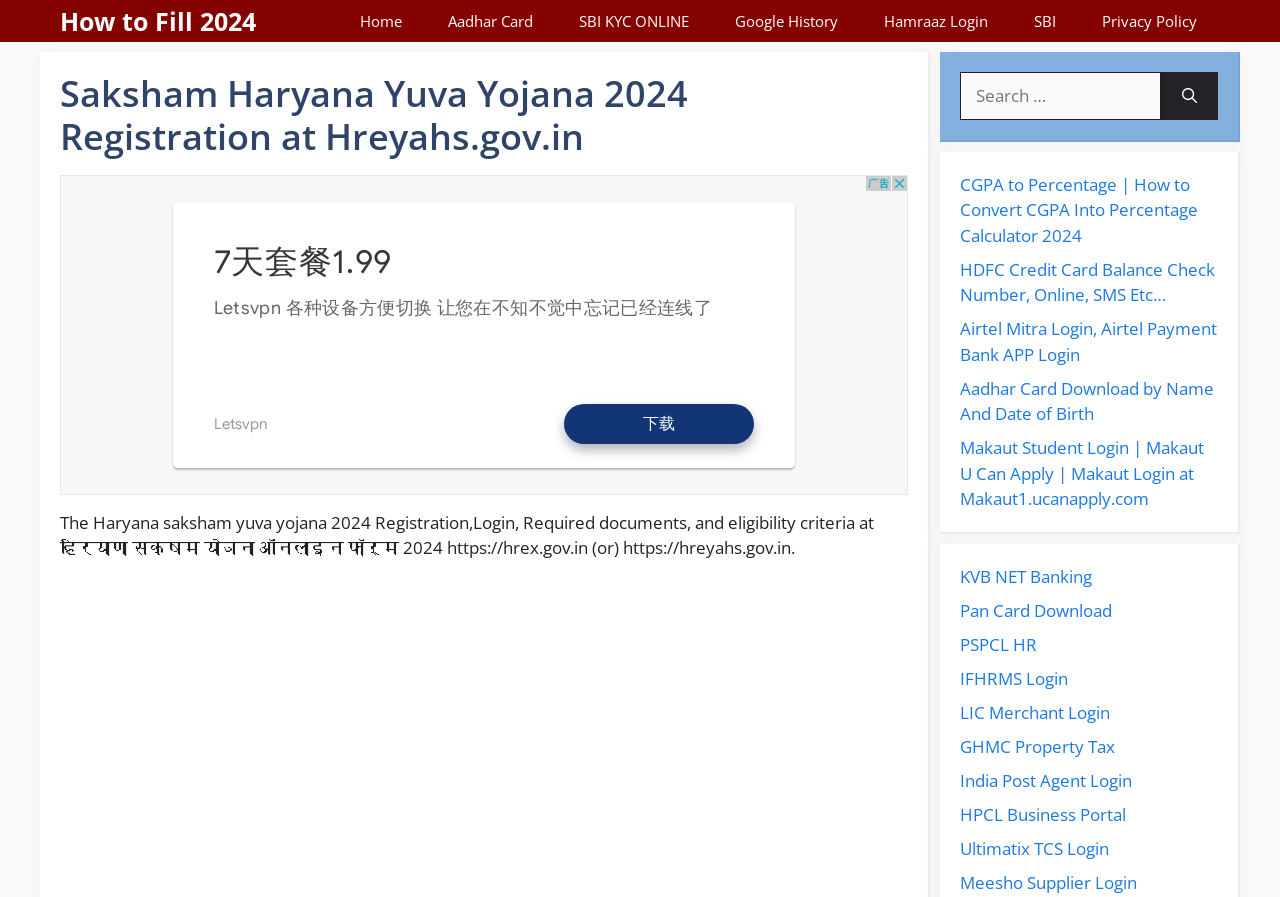Please locate the bounding box coordinates of the region I need to click to follow this instruction: "Click on 'Aadhar Card' link".

[0.332, 0.0, 0.434, 0.047]